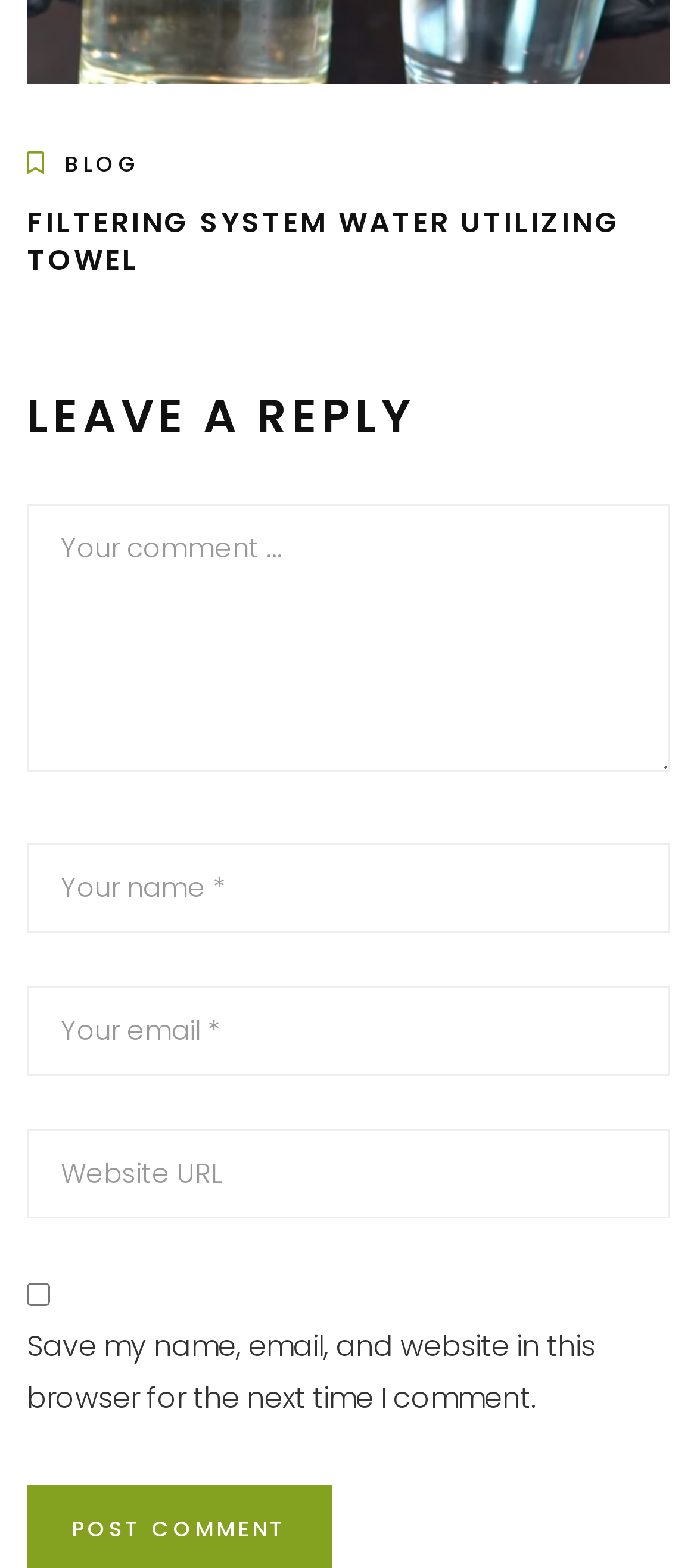Provide the bounding box coordinates, formatted as (top-left x, top-left y, bottom-right x, bottom-right y), with all values being floating point numbers between 0 and 1. Identify the bounding box of the UI element that matches the description: Filtering System Water Utilizing Towel

[0.038, 0.129, 0.89, 0.179]